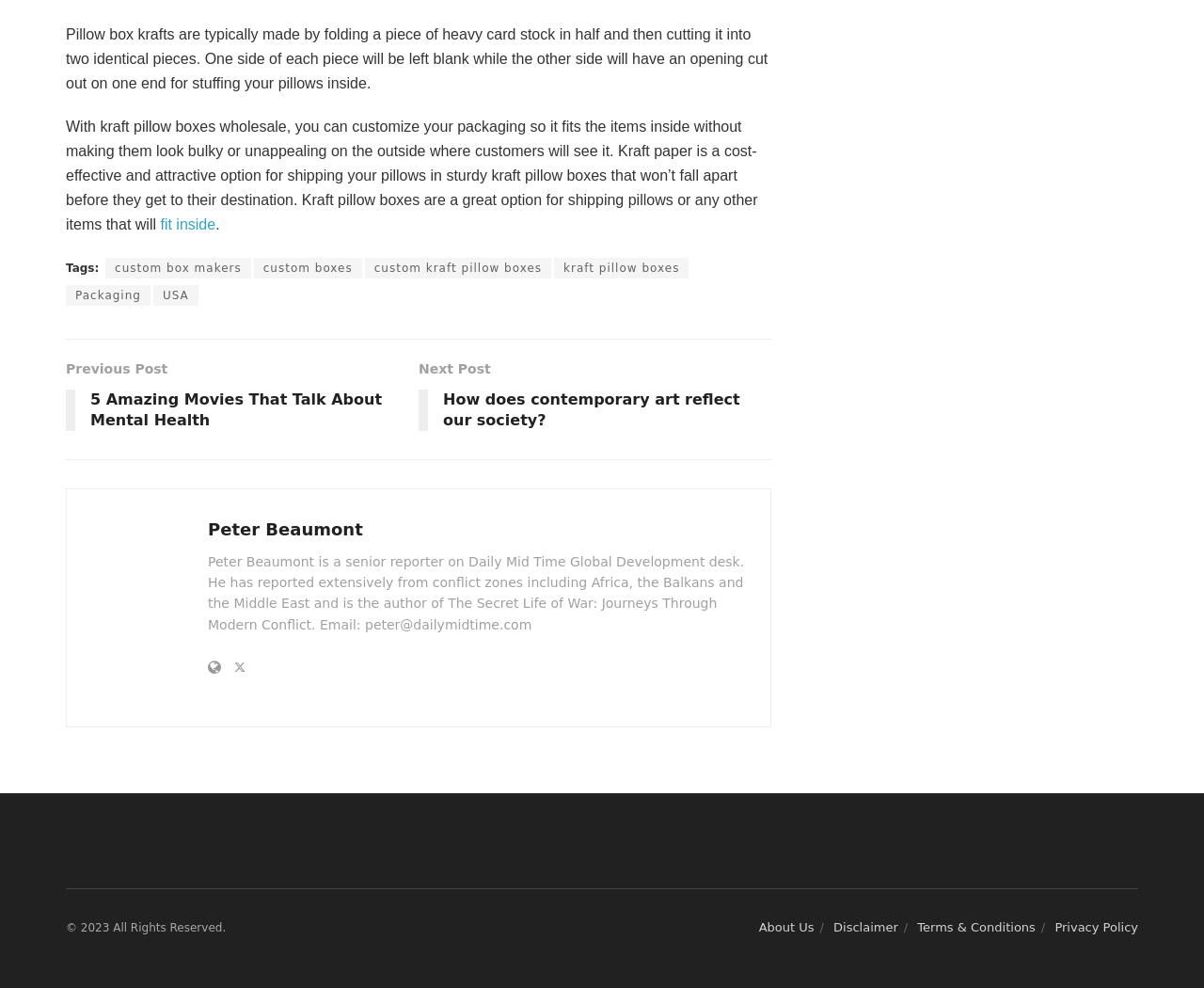Please provide the bounding box coordinate of the region that matches the element description: Privacy Policy. Coordinates should be in the format (top-left x, top-left y, bottom-right x, bottom-right y) and all values should be between 0 and 1.

[0.876, 0.931, 0.945, 0.945]